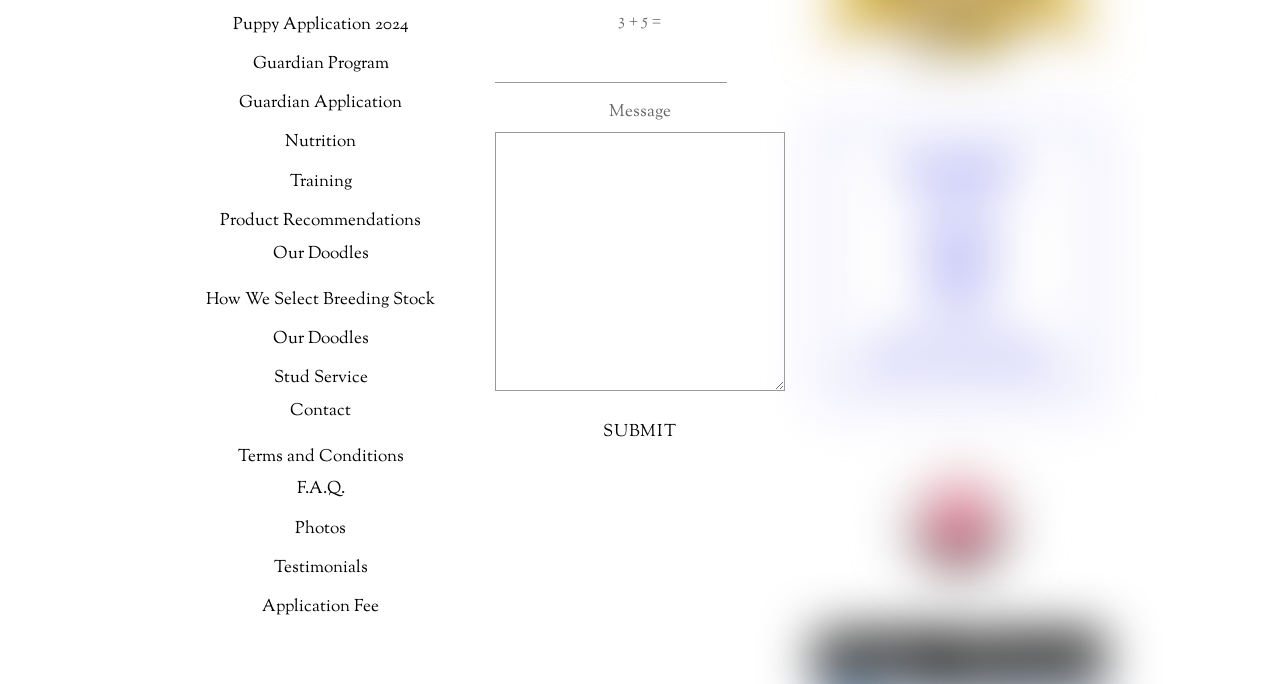What is the function of the button at the bottom of the page?
Using the picture, provide a one-word or short phrase answer.

To submit a form